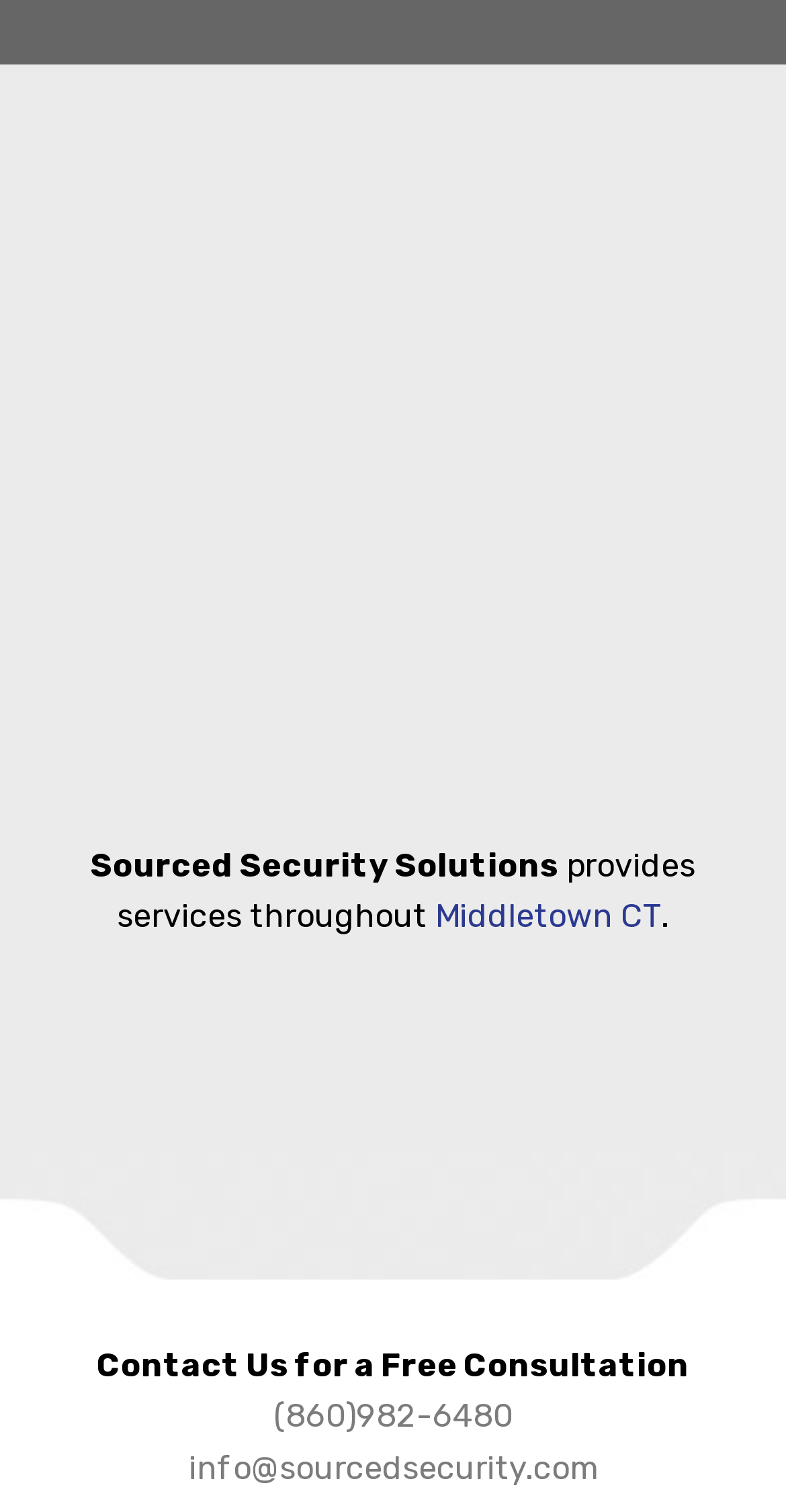Please determine the bounding box coordinates, formatted as (top-left x, top-left y, bottom-right x, bottom-right y), with all values as floating point numbers between 0 and 1. Identify the bounding box of the region described as: Free Consultation

[0.231, 0.536, 0.769, 0.588]